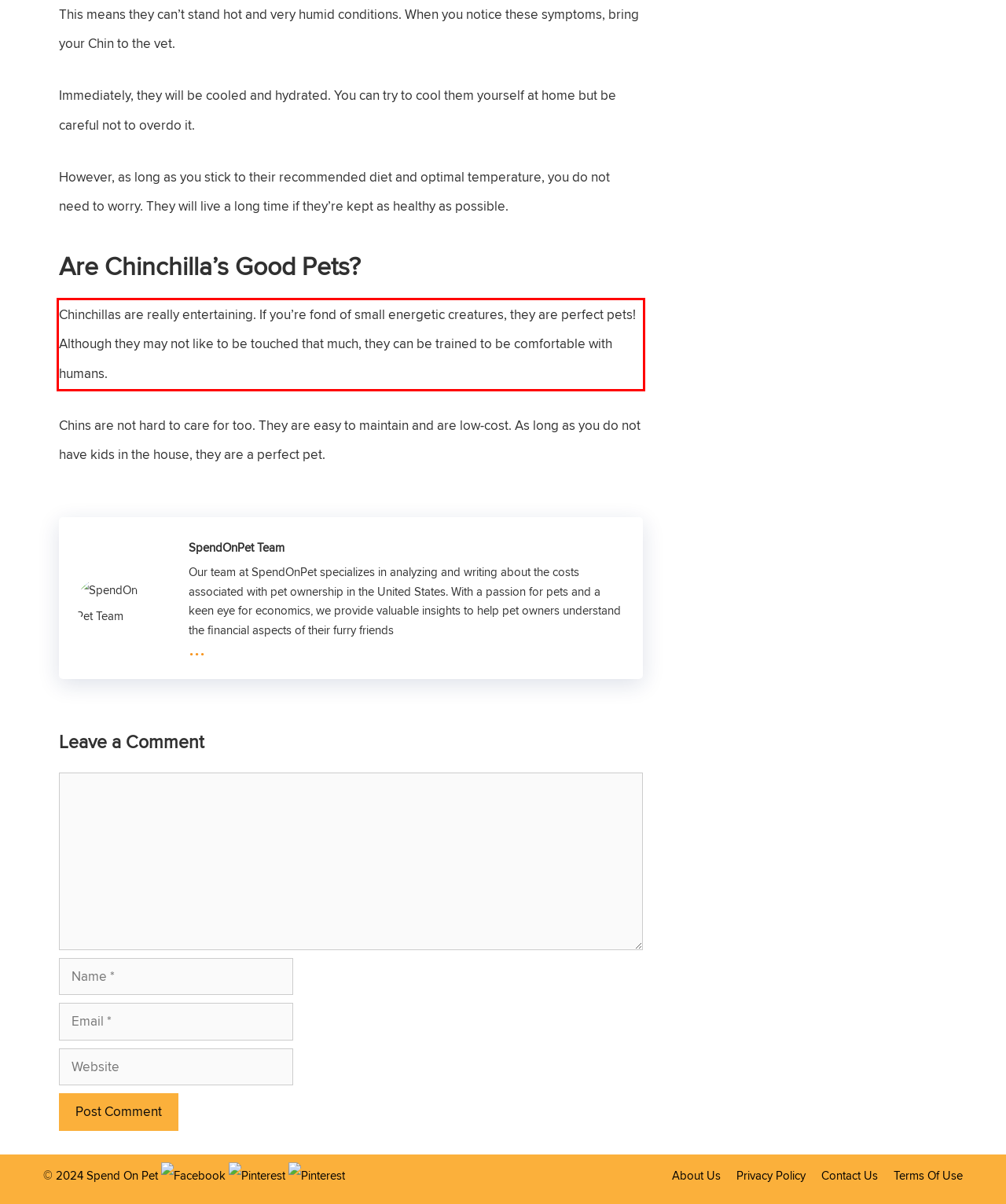The screenshot provided shows a webpage with a red bounding box. Apply OCR to the text within this red bounding box and provide the extracted content.

Chinchillas are really entertaining. If you’re fond of small energetic creatures, they are perfect pets! Although they may not like to be touched that much, they can be trained to be comfortable with humans.